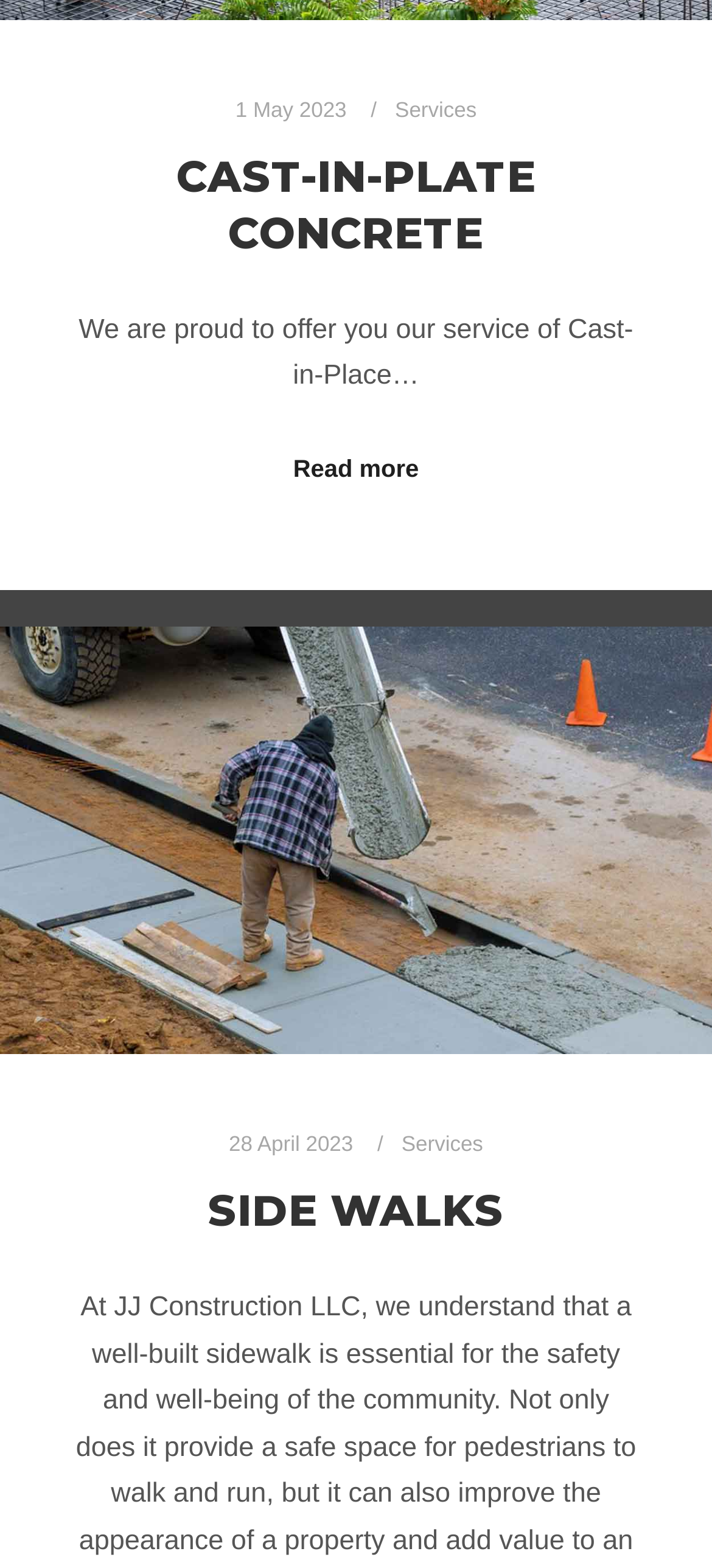Use the information in the screenshot to answer the question comprehensively: What is the second service mentioned?

I found a heading element 'SIDE WALKS' with bounding box coordinates [0.103, 0.741, 0.897, 0.805], which suggests that the second service mentioned is Side Walks.